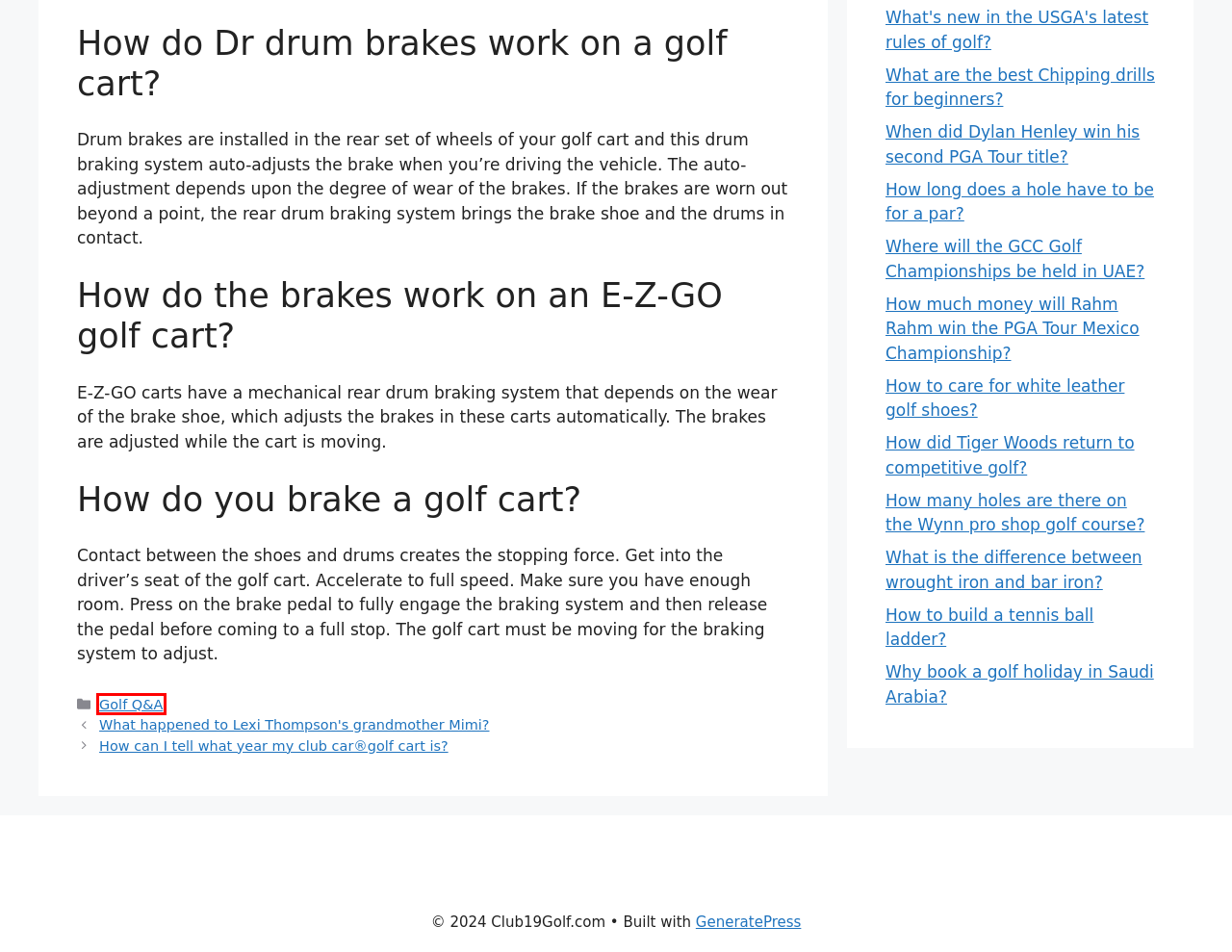A screenshot of a webpage is provided, featuring a red bounding box around a specific UI element. Identify the webpage description that most accurately reflects the new webpage after interacting with the selected element. Here are the candidates:
A. Golf Q&A - Club19Golf.com
B. ﻿How Can I Tell What Year My Club Car®golf Cart Is? - Club19Golf.com
C. ﻿Where Will The GCC Golf Championships Be Held In UAE? - Club19Golf.com
D. ﻿What Are The Best Chipping Drills For Beginners? - Club19Golf.com
E. ﻿What Happened To Lexi Thompson's Grandmother Mimi? - Club19Golf.com
F. ﻿When Did Dylan Henley Win His Second PGA Tour Title? - Club19Golf.com
G. ﻿What Is The Difference Between Wrought Iron And Bar Iron? - Club19Golf.com
H. ﻿How Long Does A Hole Have To Be For A Par? - Club19Golf.com

A